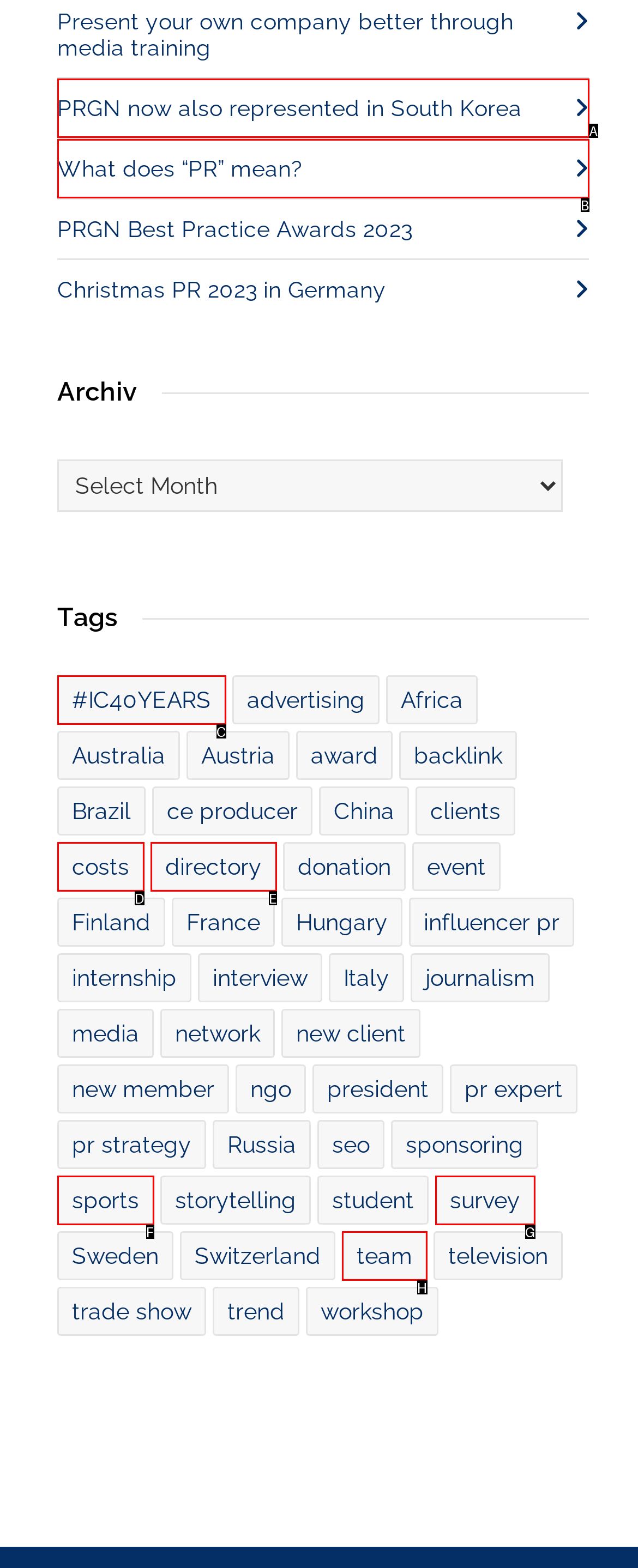Tell me which one HTML element best matches the description: What does “PR” mean?
Answer with the option's letter from the given choices directly.

B